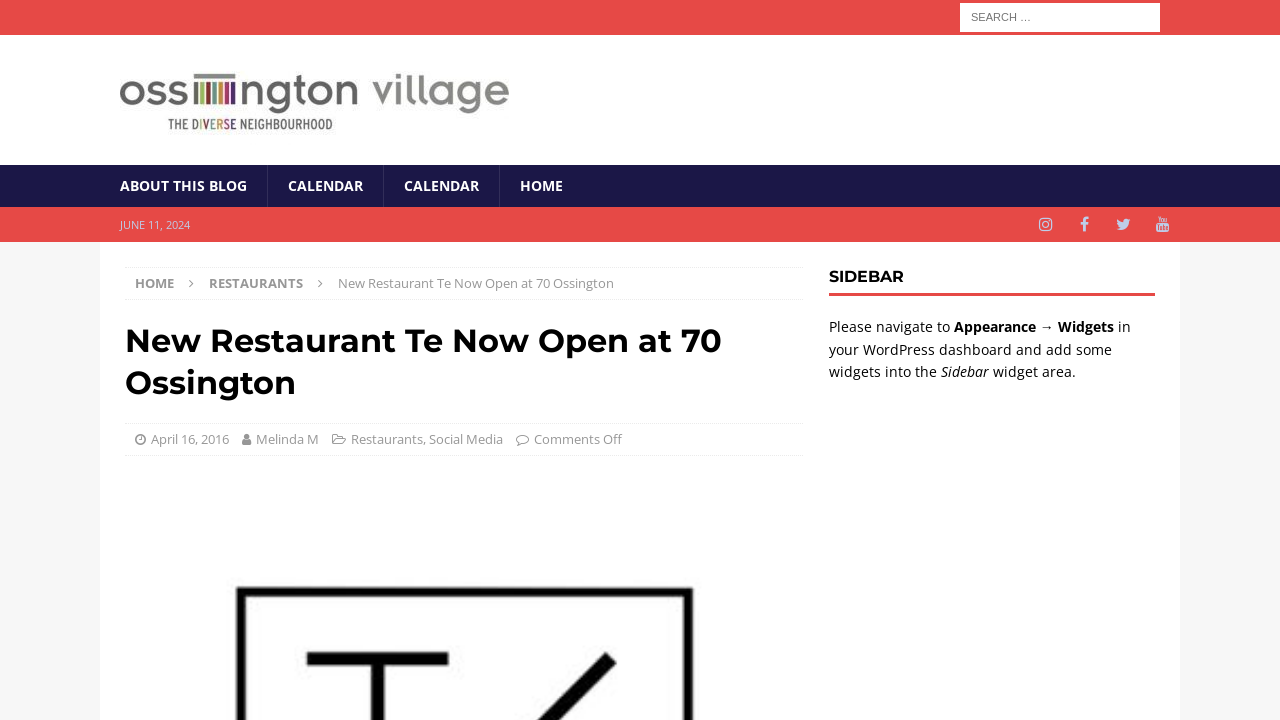Identify the bounding box coordinates of the section that should be clicked to achieve the task described: "Check the calendar".

[0.209, 0.229, 0.299, 0.288]